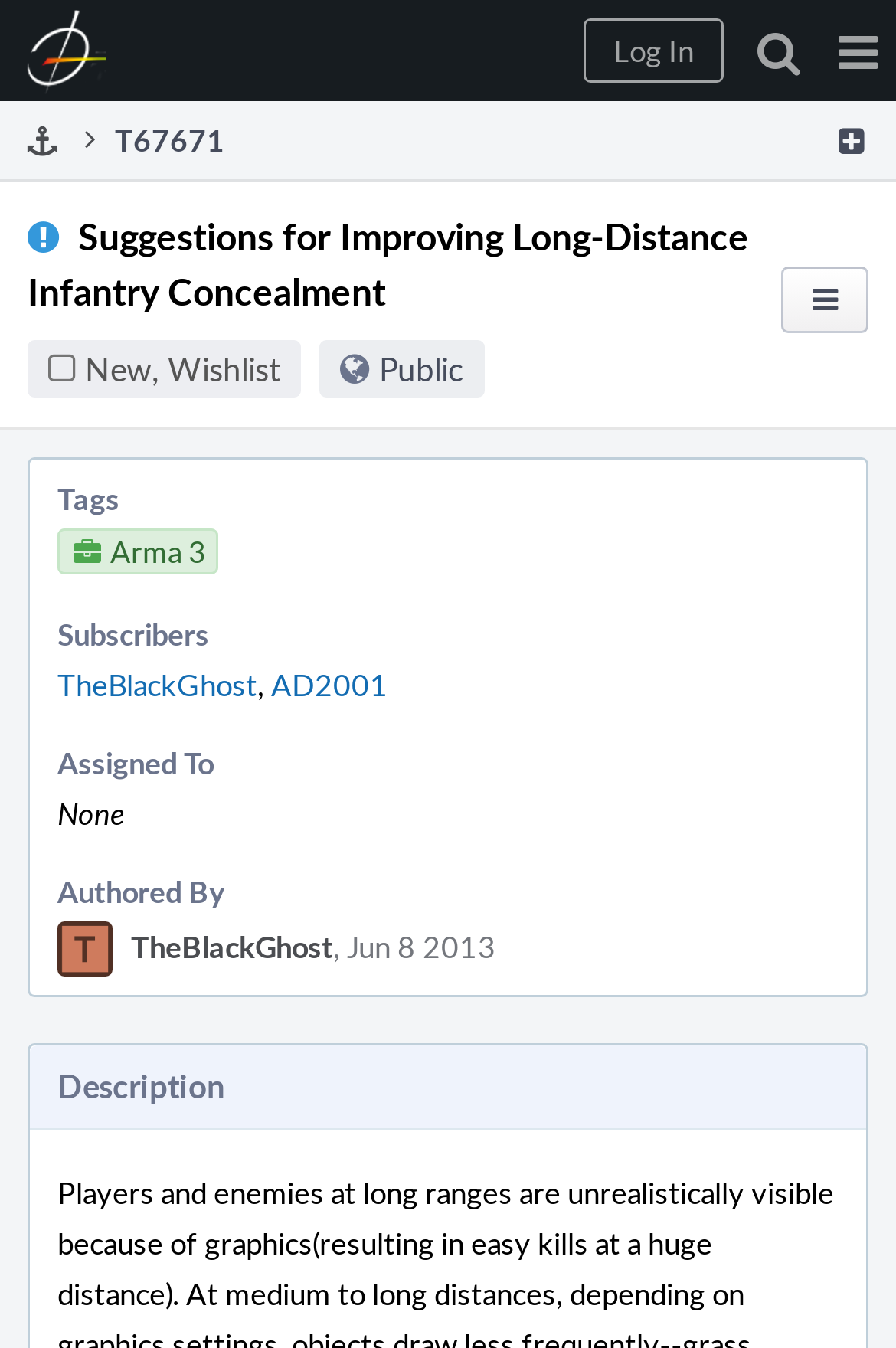Find the bounding box coordinates for the area that must be clicked to perform this action: "View Public wishlist".

[0.423, 0.257, 0.518, 0.29]